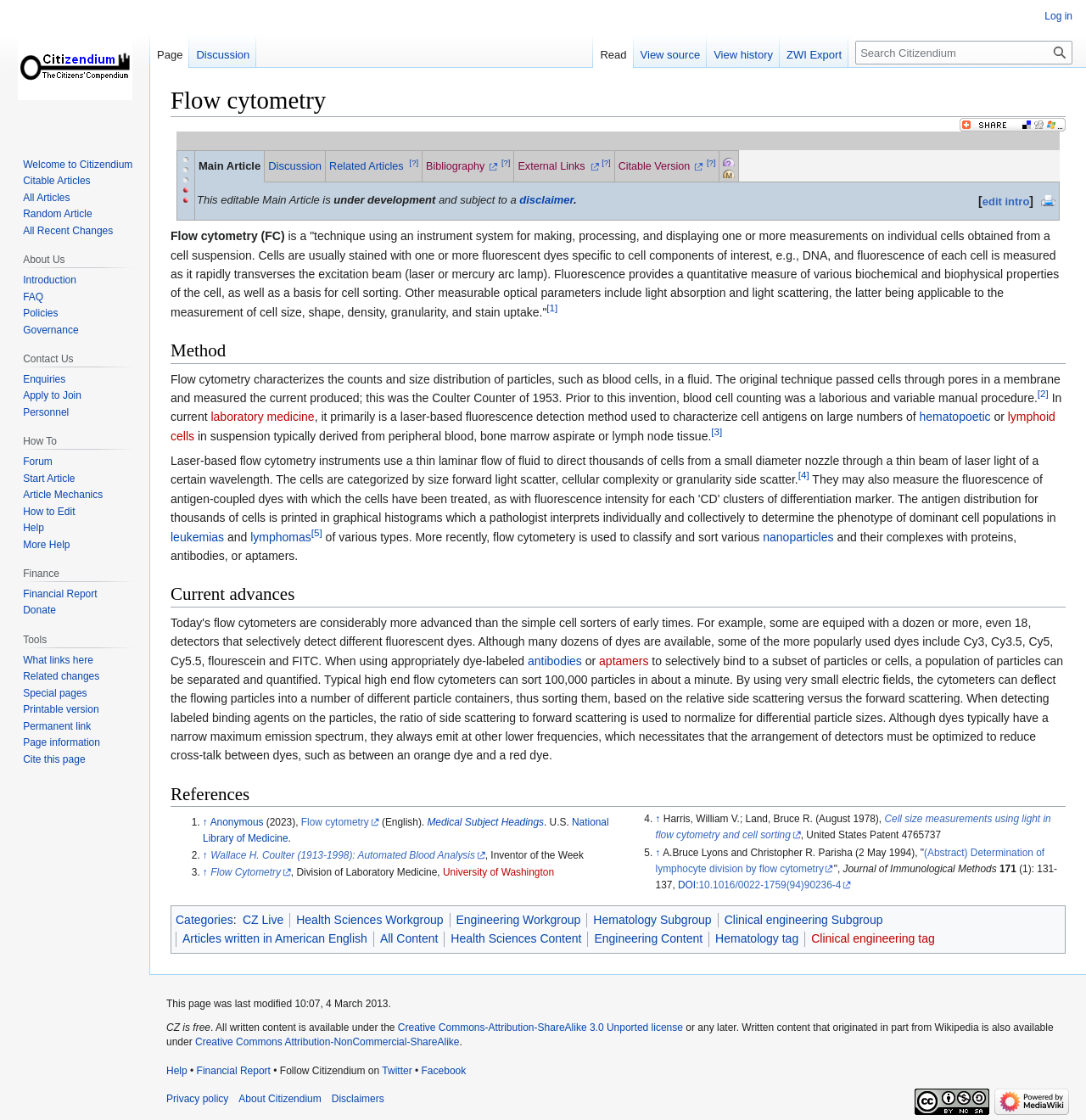Locate the bounding box coordinates of the area that needs to be clicked to fulfill the following instruction: "Read disclaimer". The coordinates should be in the format of four float numbers between 0 and 1, namely [left, top, right, bottom].

[0.478, 0.173, 0.528, 0.184]